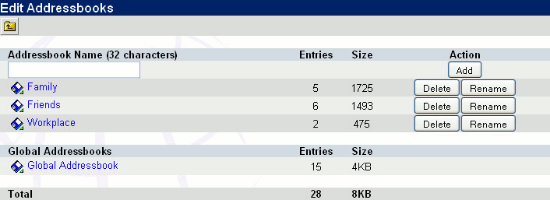What actions can be performed on personal address books?
Kindly offer a comprehensive and detailed response to the question.

Each personal address book includes action buttons labeled 'Delete', 'Rename', and 'Add', which allow users to manage their contacts efficiently. The 'Delete' button removes the address book, the 'Rename' button changes the name of the address book, and the 'Add' button creates new entries.